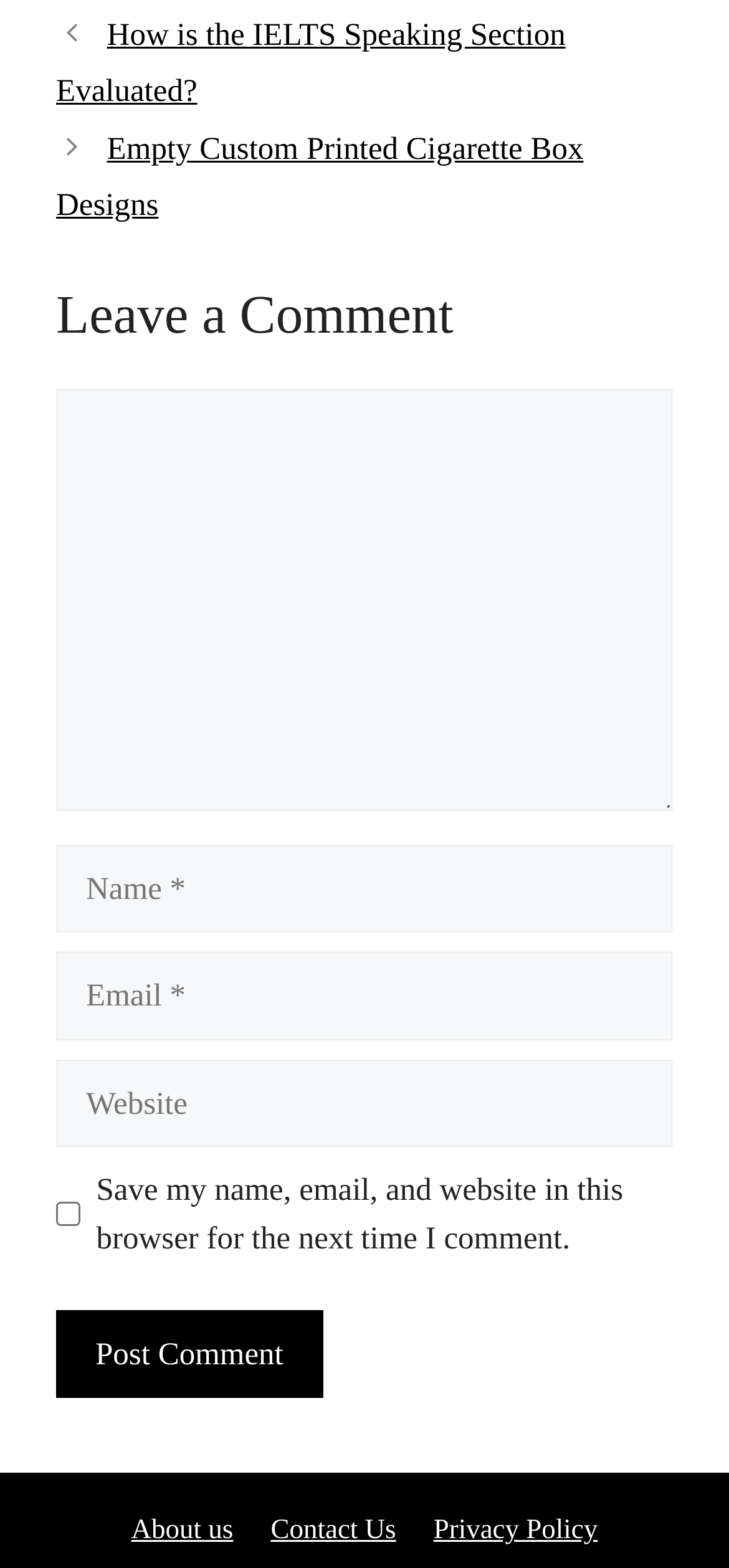How many links are in the complementary section?
Using the image as a reference, give a one-word or short phrase answer.

3